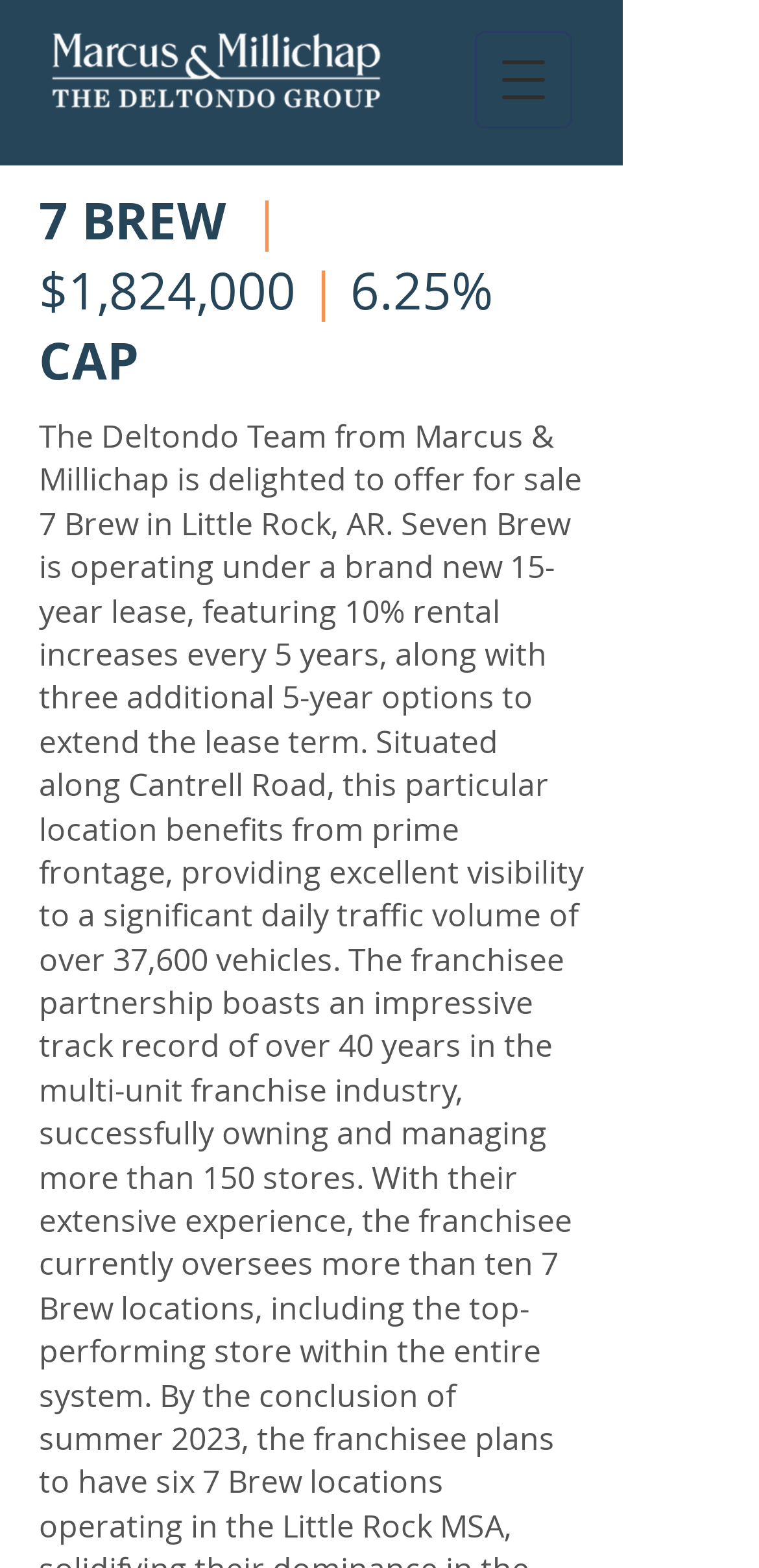Using the provided description: "aria-label="Open navigation menu"", find the bounding box coordinates of the corresponding UI element. The output should be four float numbers between 0 and 1, in the format [left, top, right, bottom].

[0.626, 0.02, 0.754, 0.082]